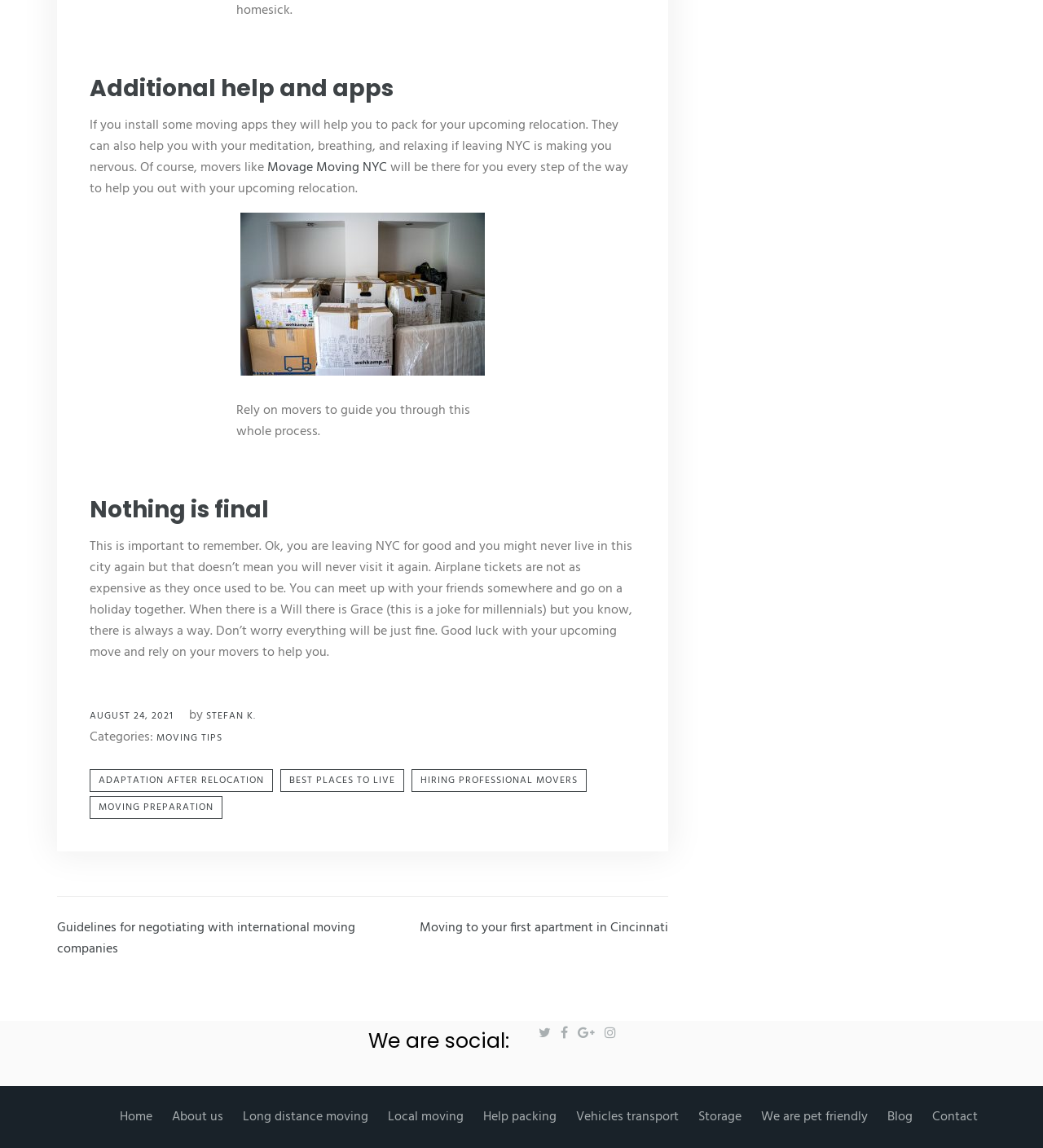What is the topic of the first heading?
Using the image as a reference, deliver a detailed and thorough answer to the question.

The first heading on the webpage is 'Additional help and apps', which suggests that the webpage is discussing ways to get additional help and apps for relocation or moving.